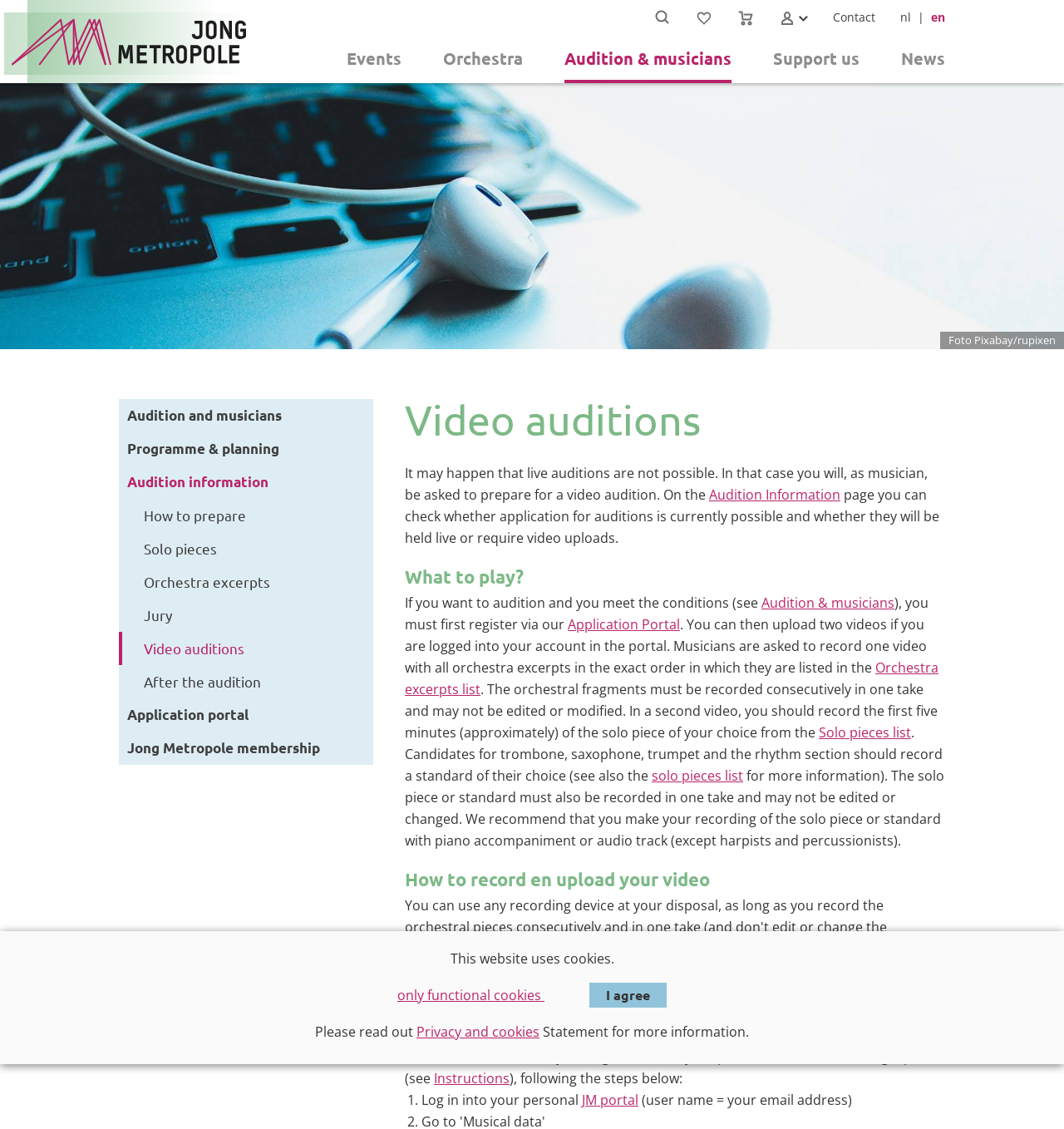Could you locate the bounding box coordinates for the section that should be clicked to accomplish this task: "Click the 'Audition Information' link".

[0.666, 0.43, 0.79, 0.446]